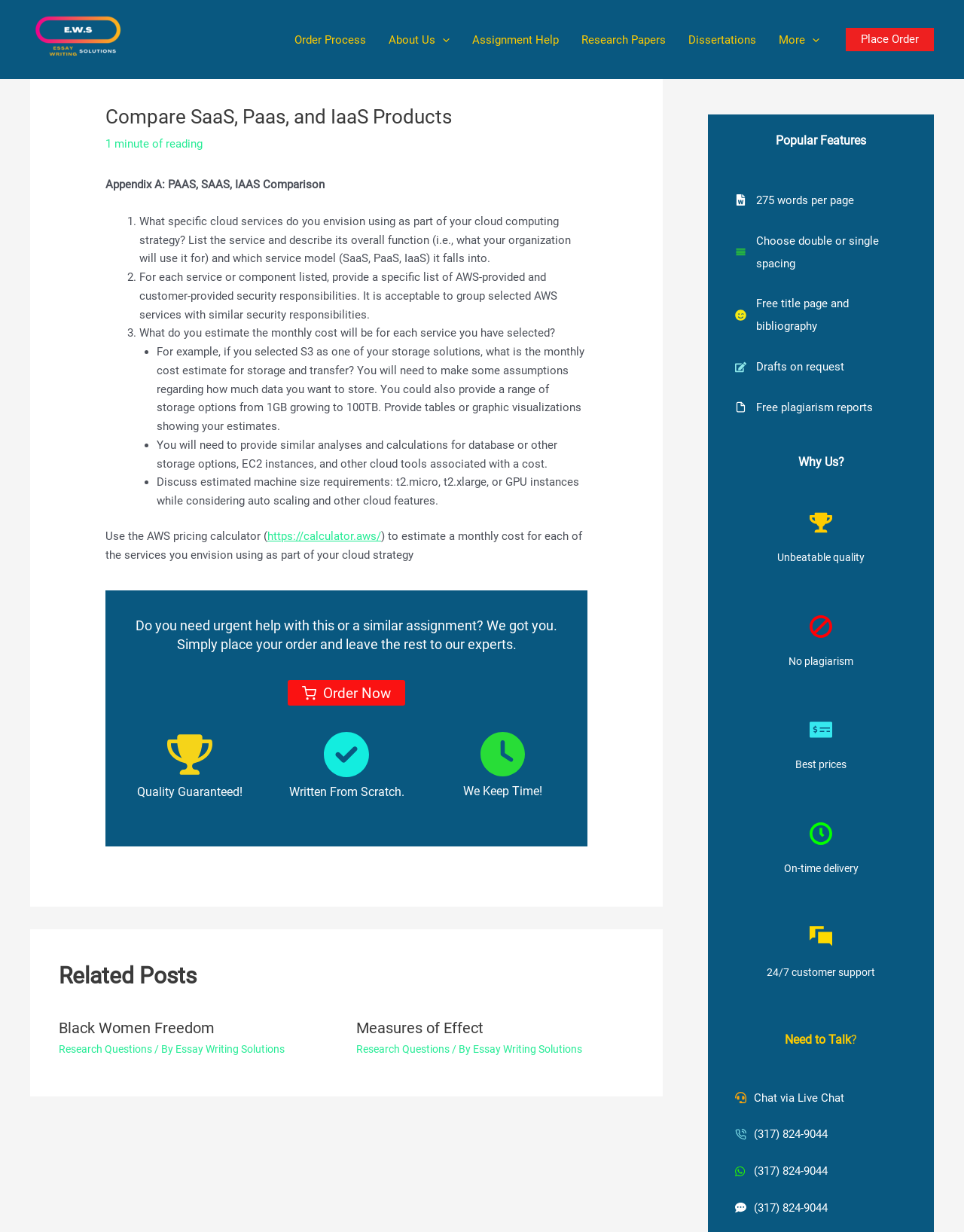Based on the provided description, "More", find the bounding box of the corresponding UI element in the screenshot.

[0.796, 0.017, 0.862, 0.047]